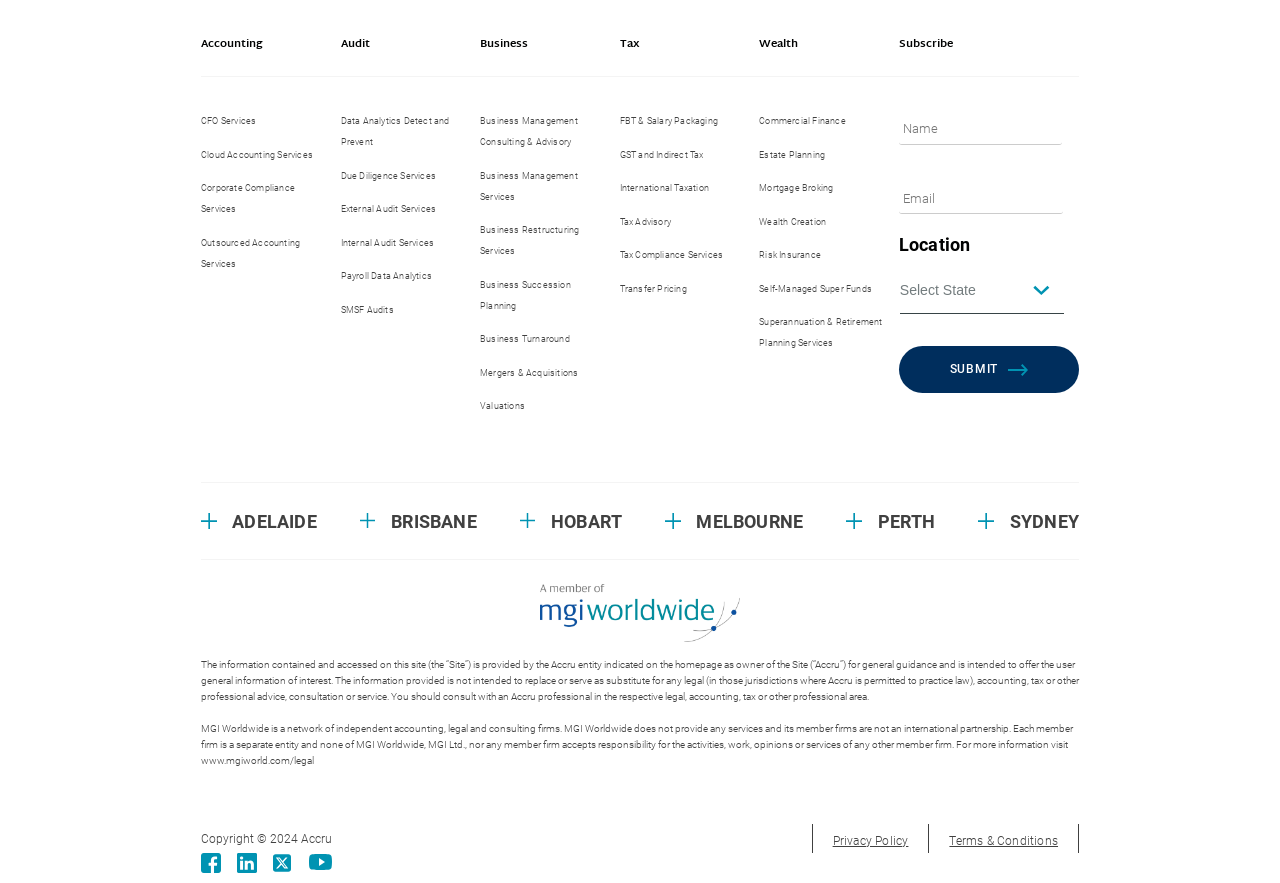What is the purpose of the 'Subscribe' section?
From the image, provide a succinct answer in one word or a short phrase.

To receive updates